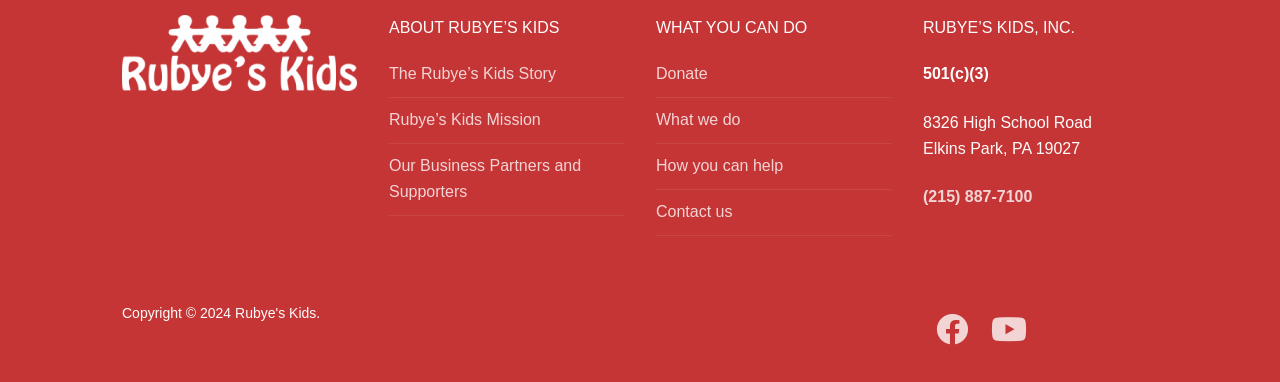Locate the bounding box for the described UI element: "Dream Analysis". Ensure the coordinates are four float numbers between 0 and 1, formatted as [left, top, right, bottom].

None